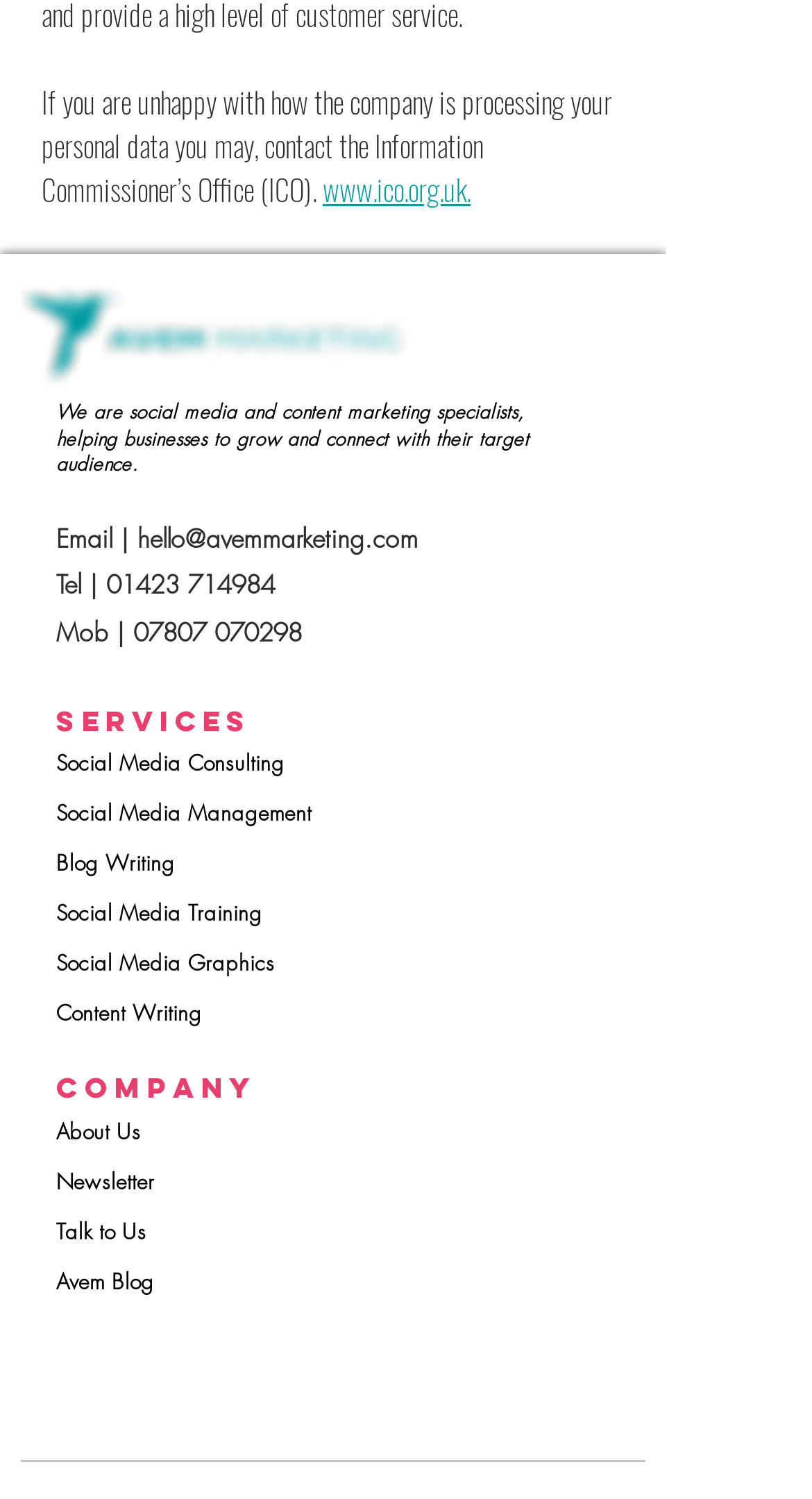Provide the bounding box coordinates for the specified HTML element described in this description: "(803) 252-4801 (Fax)". The coordinates should be four float numbers ranging from 0 to 1, in the format [left, top, right, bottom].

None